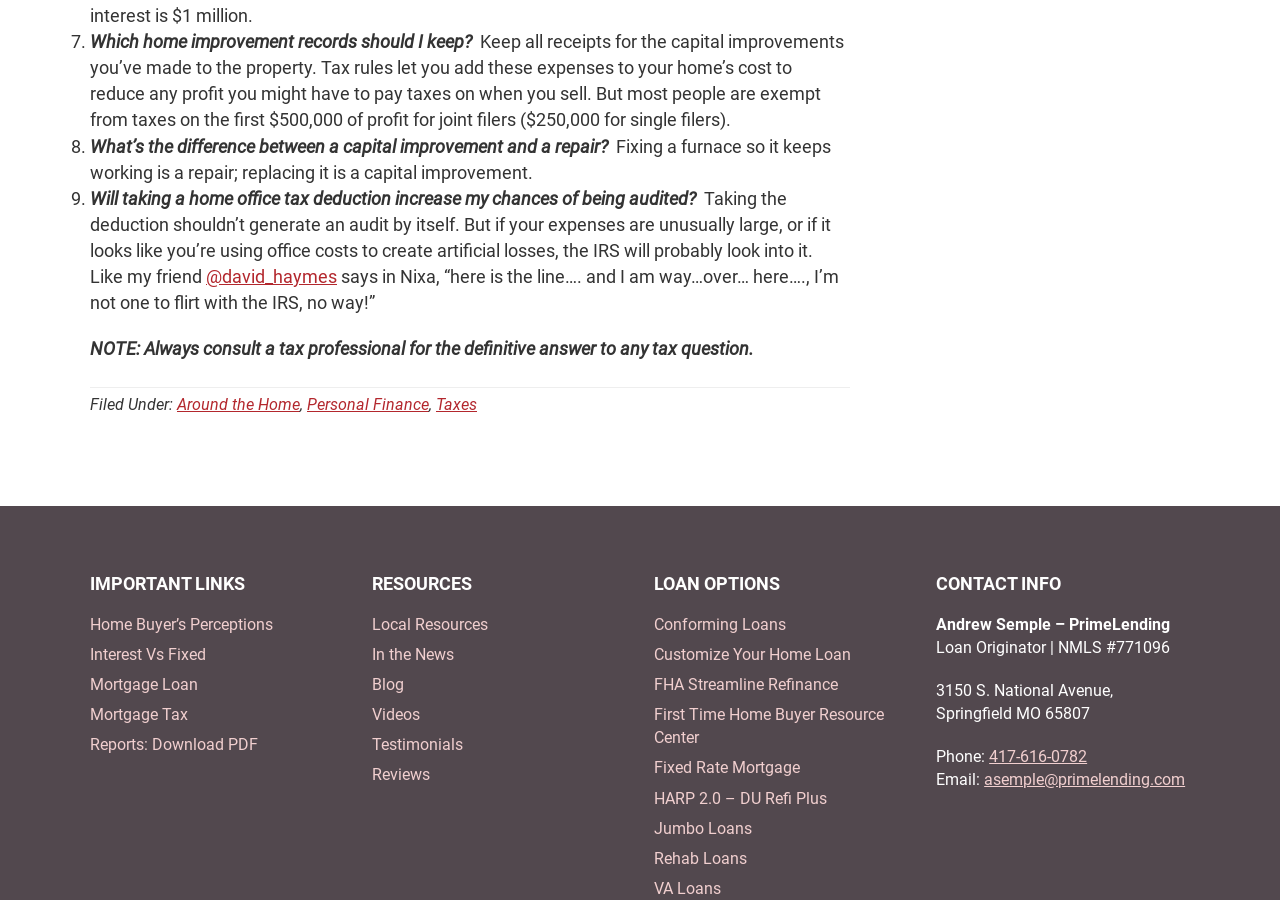What is the difference between a capital improvement and a repair?
Answer the question using a single word or phrase, according to the image.

Replacing vs fixing